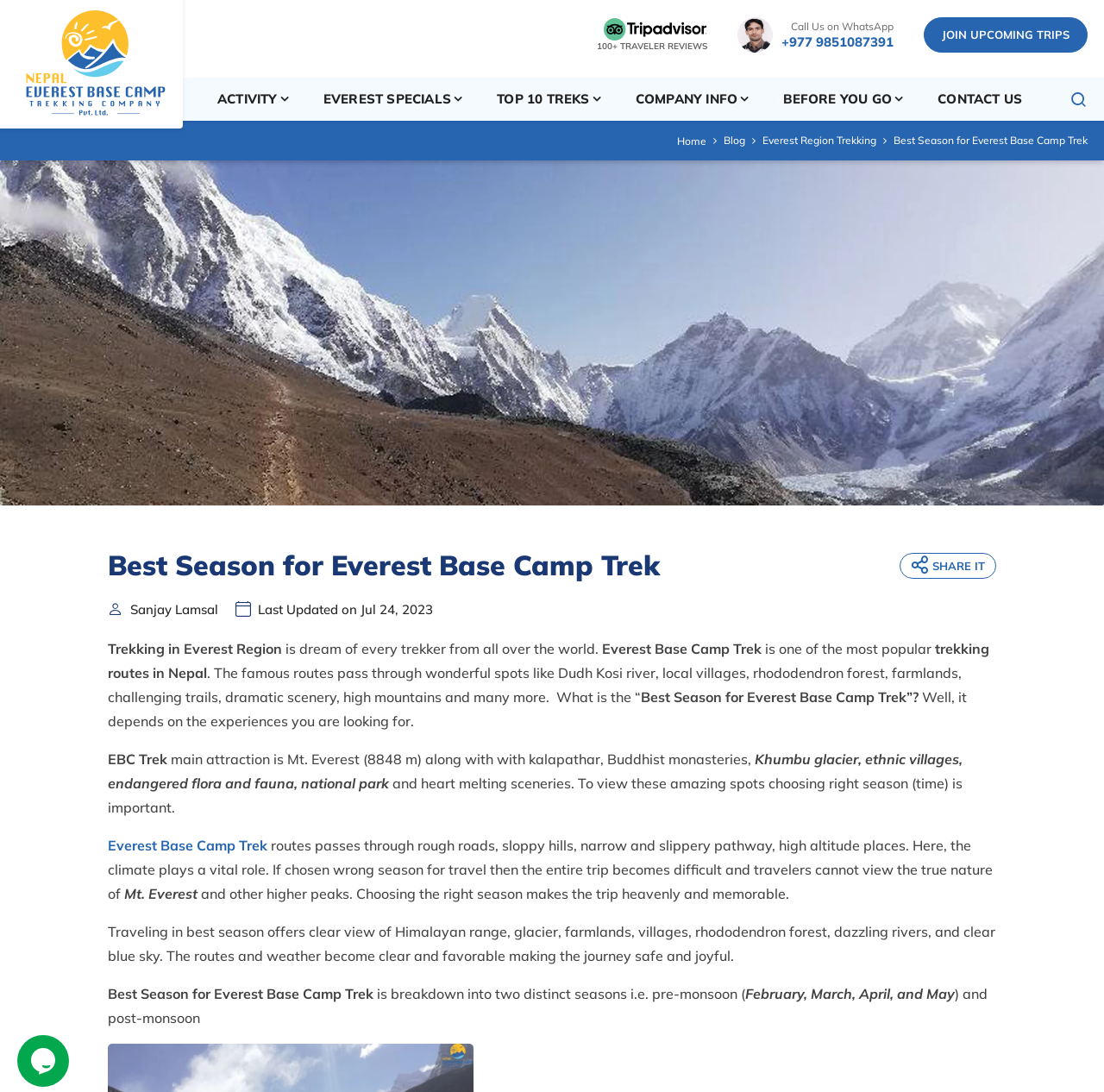Consider the image and give a detailed and elaborate answer to the question: 
How many traveler reviews are there?

The webpage displays a static text '100+ TRAVELER REVIEWS' which indicates that there are more than 100 traveler reviews.